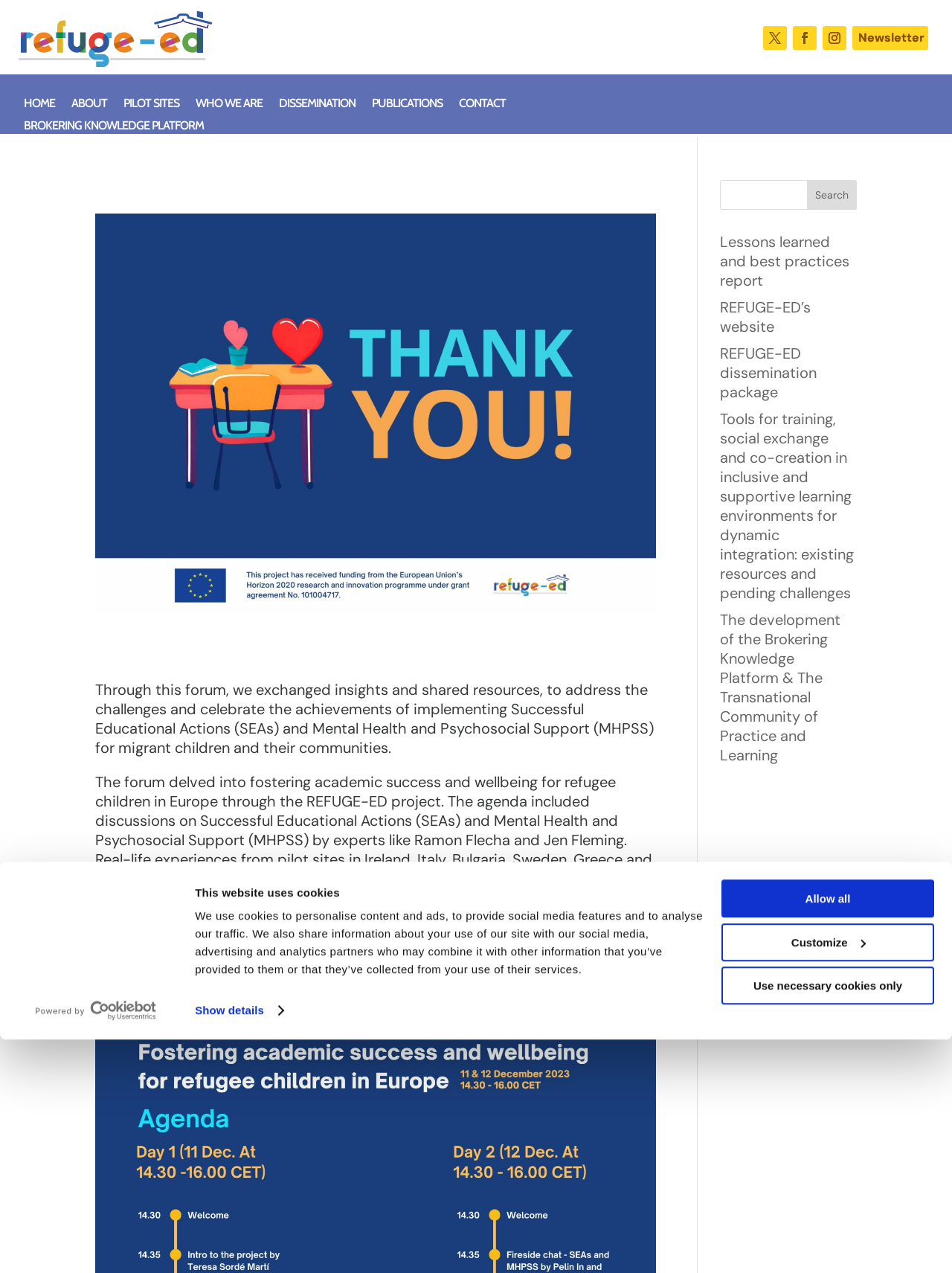Predict the bounding box of the UI element based on the description: "Use necessary cookies only". The coordinates should be four float numbers between 0 and 1, formatted as [left, top, right, bottom].

[0.758, 0.691, 0.981, 0.72]